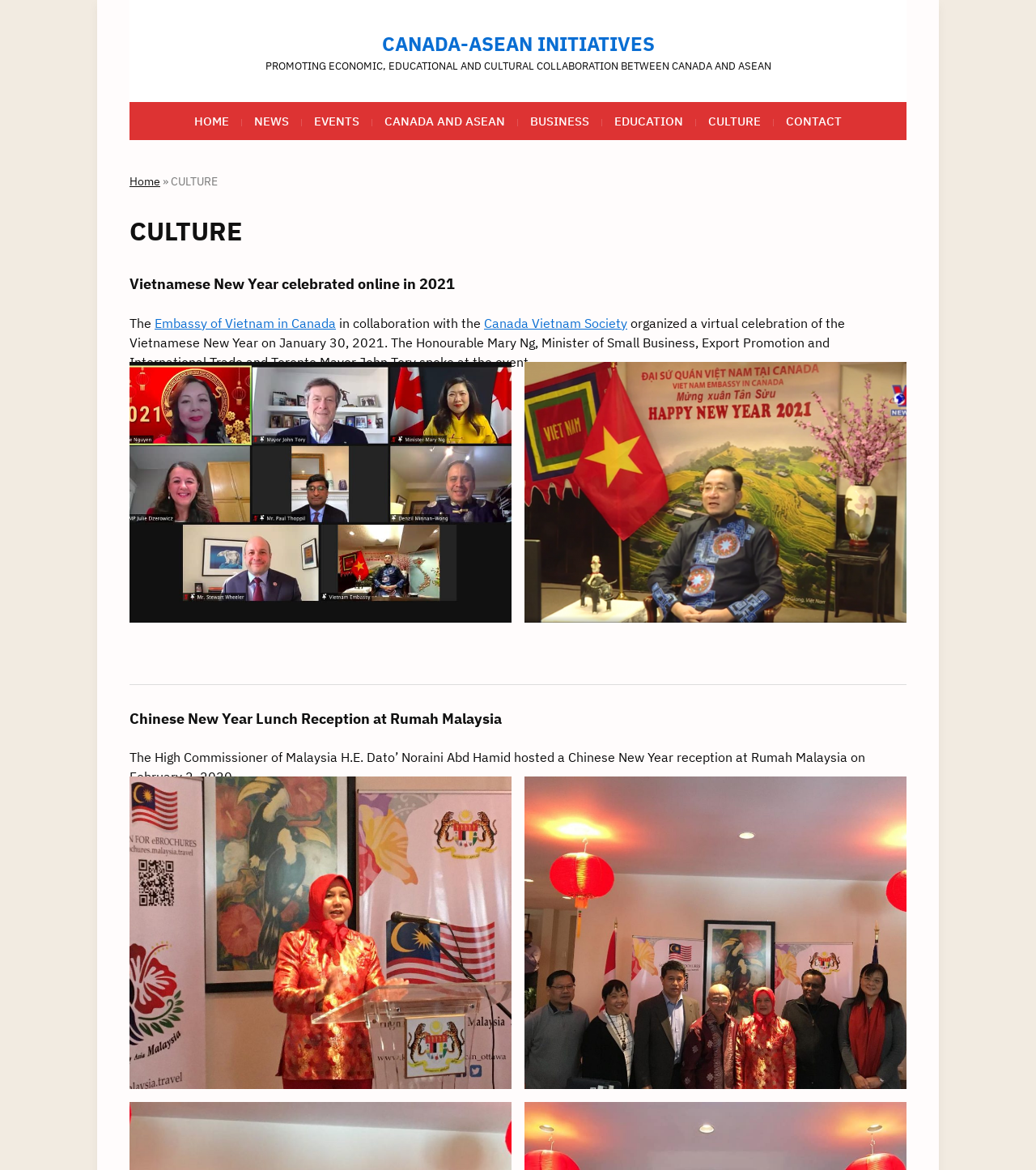Please identify the bounding box coordinates of the region to click in order to complete the task: "Click on the 'HOME' link". The coordinates must be four float numbers between 0 and 1, specified as [left, top, right, bottom].

[0.184, 0.087, 0.224, 0.12]